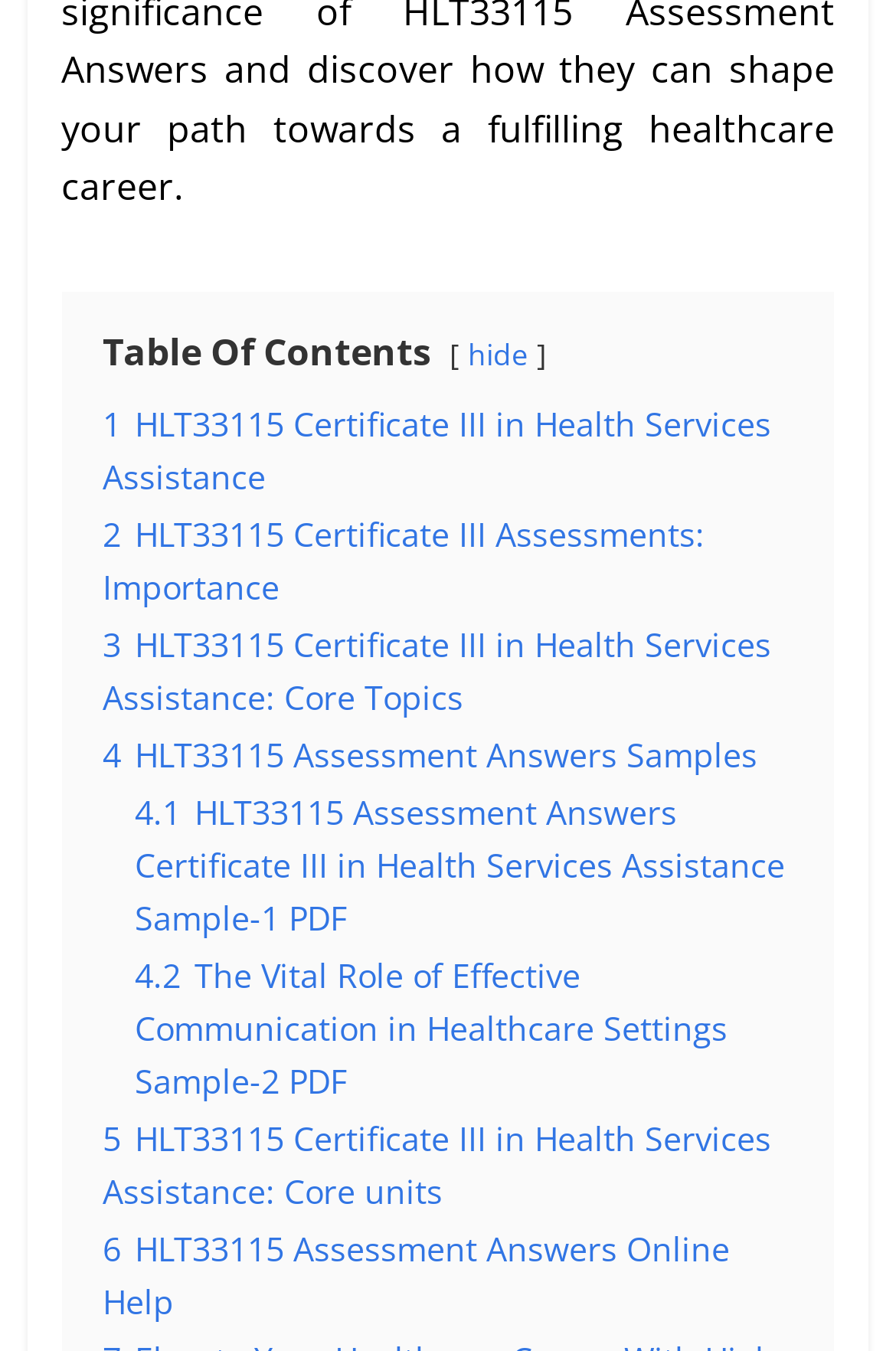How many PDF samples are available for HLT33115 Assessment Answers?
Answer the question with a single word or phrase, referring to the image.

2